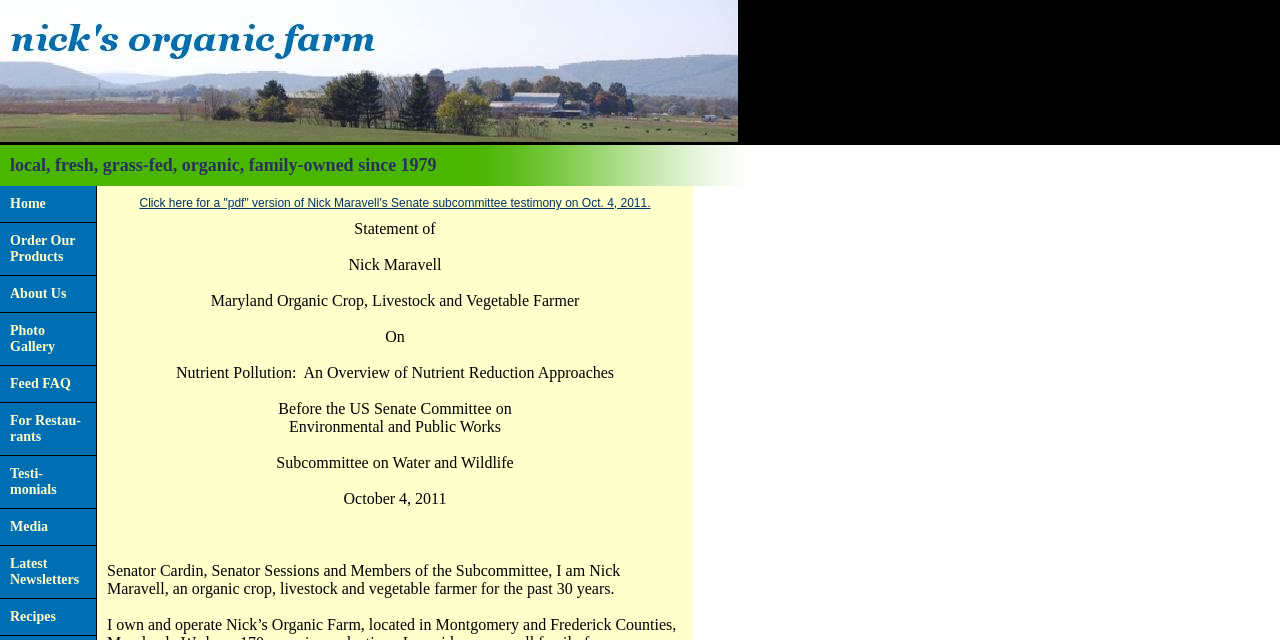Can you find and provide the title of the webpage?

local, fresh, grass-fed, organic, family-owned since 1979